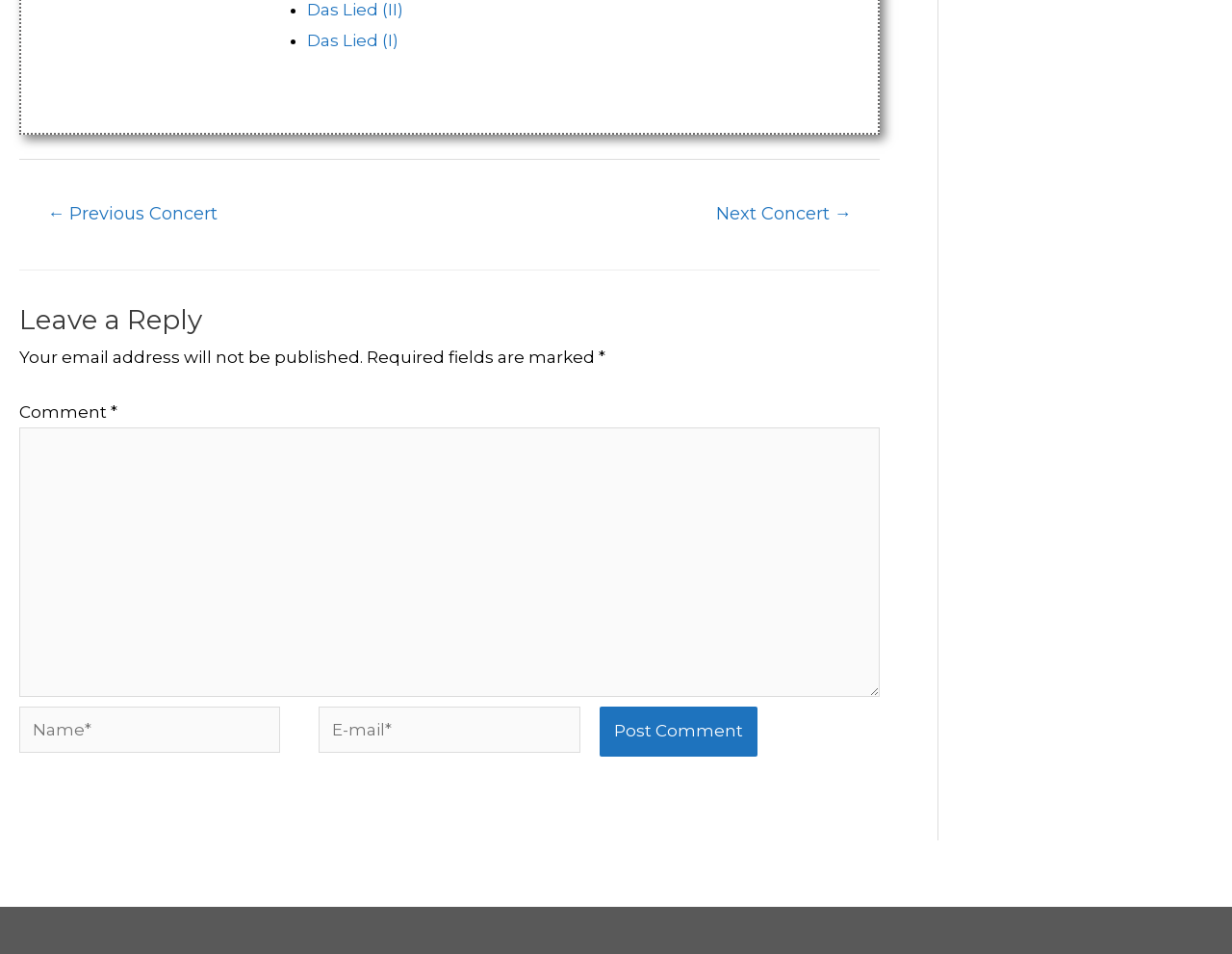Locate the bounding box coordinates of the area that needs to be clicked to fulfill the following instruction: "Click on 'Post Comment'". The coordinates should be in the format of four float numbers between 0 and 1, namely [left, top, right, bottom].

[0.486, 0.747, 0.614, 0.799]